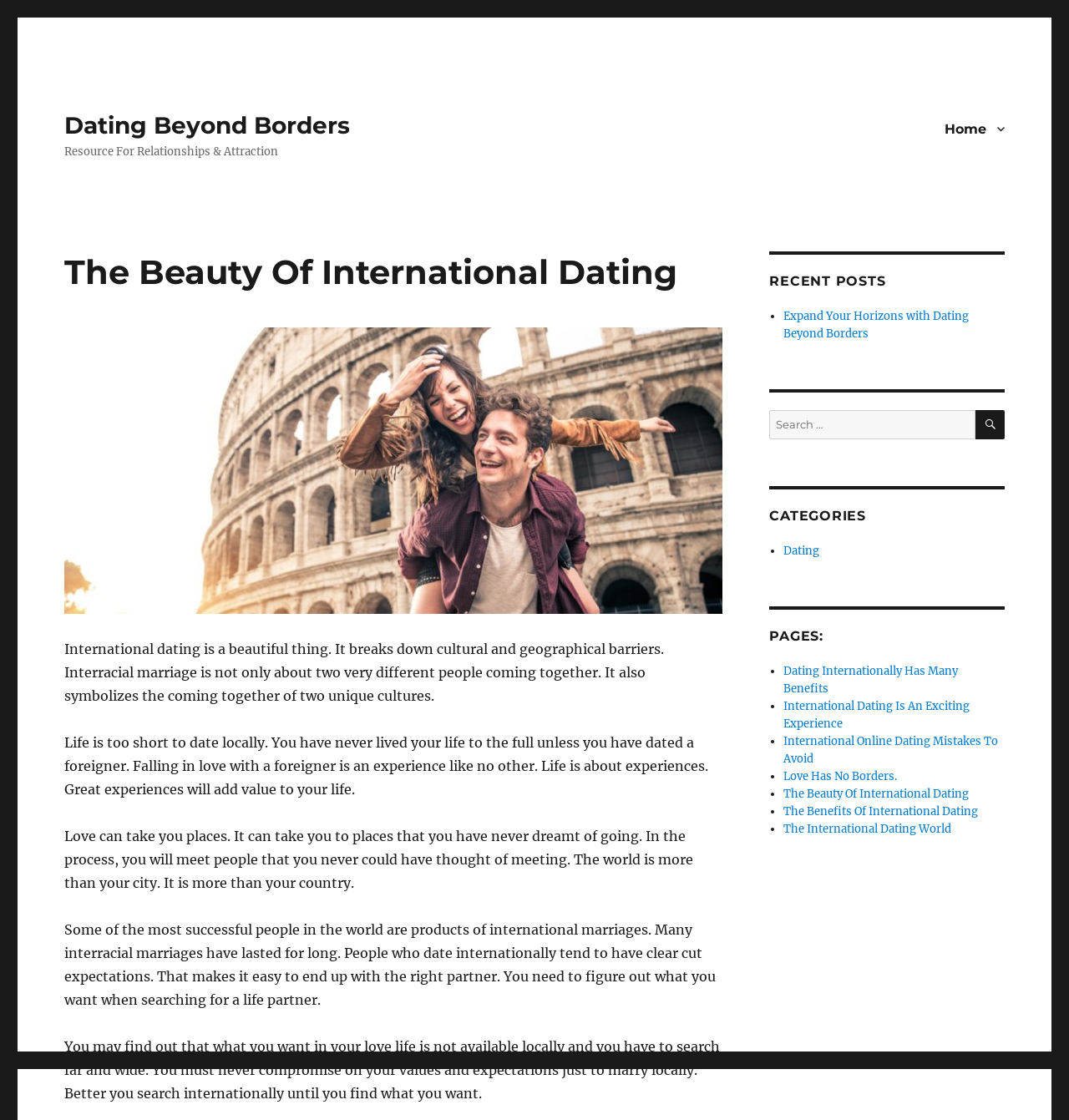Please determine the bounding box coordinates of the element's region to click for the following instruction: "Click the 'Home' link".

[0.872, 0.099, 0.951, 0.13]